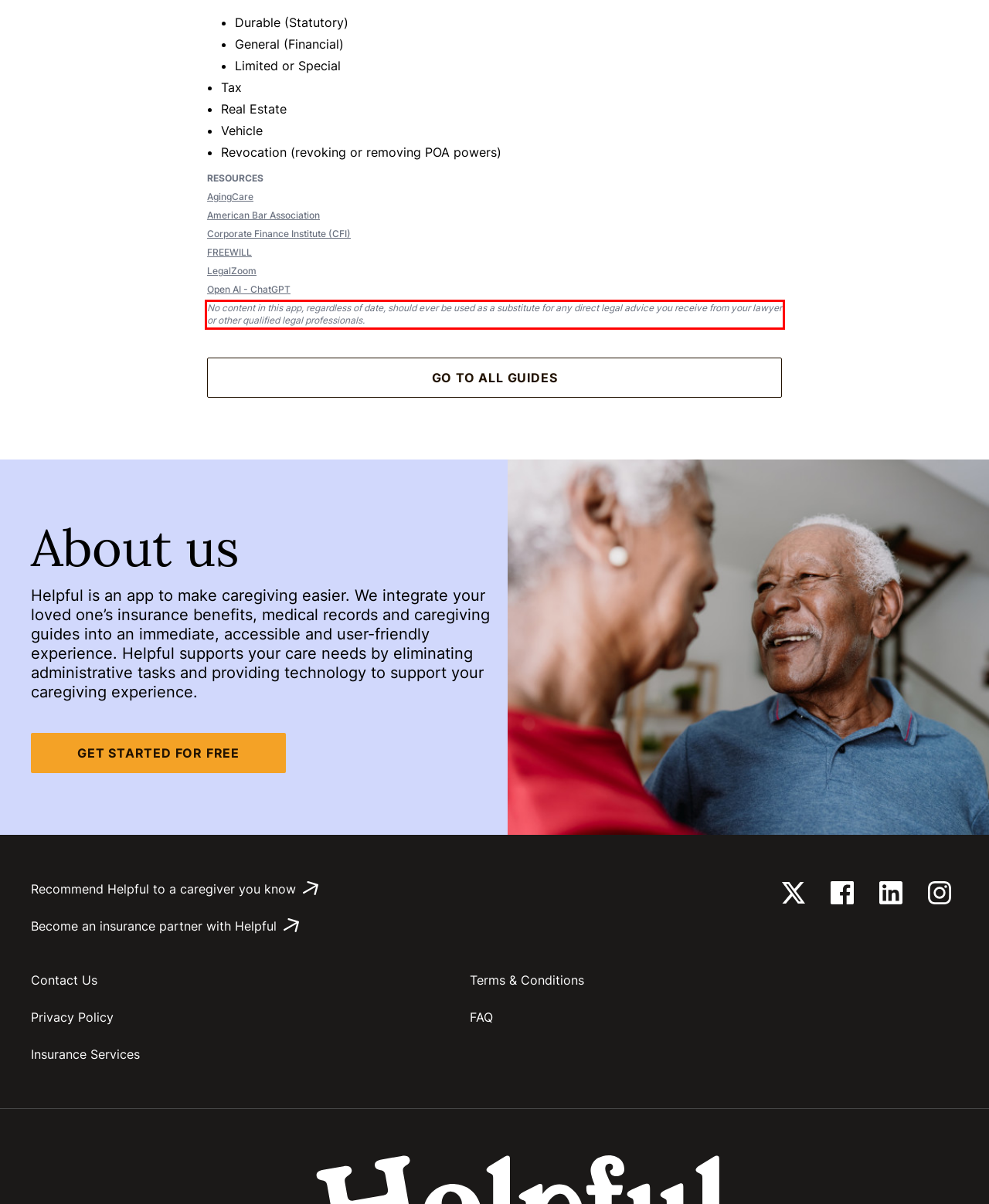Observe the screenshot of the webpage that includes a red rectangle bounding box. Conduct OCR on the content inside this red bounding box and generate the text.

No content in this app, regardless of date, should ever be used as a substitute for any direct legal advice you receive from your lawyer or other qualified legal professionals.